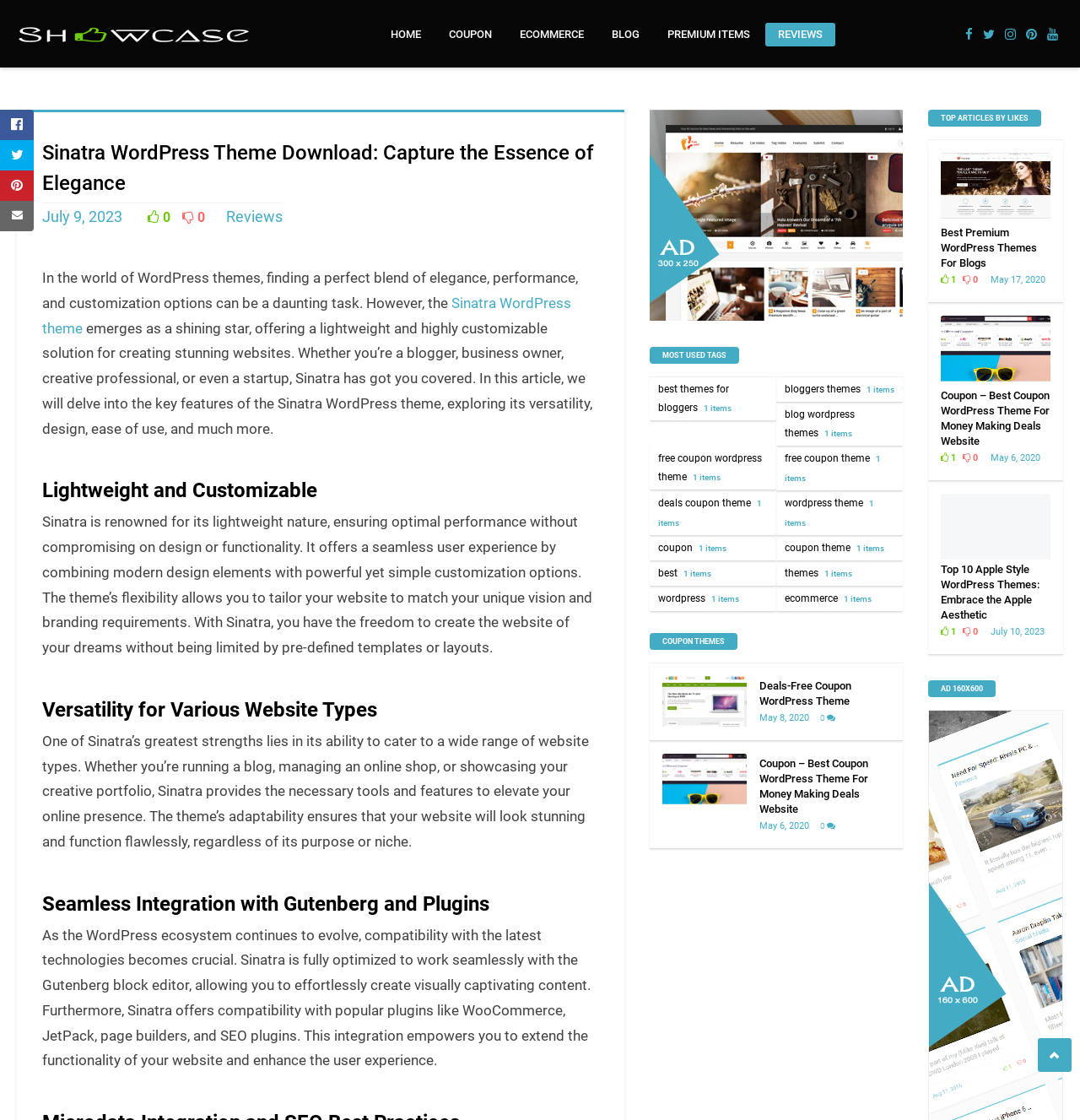What types of websites can the Sinatra WordPress theme be used for?
Please provide a comprehensive answer to the question based on the webpage screenshot.

The webpage mentions that the Sinatra WordPress theme can be used for 'a wide range of website types', including 'blog', 'online shop', and 'creative portfolio', indicating its versatility.